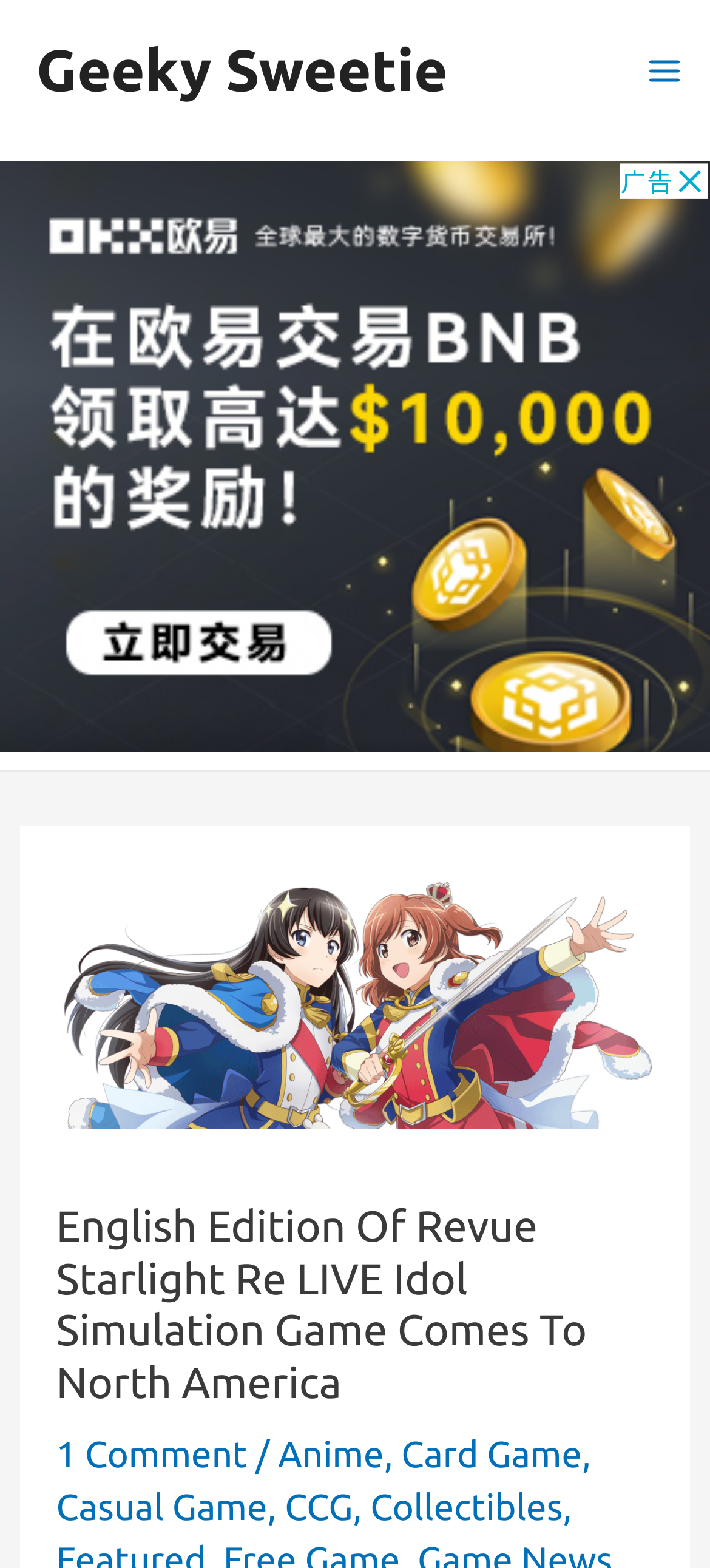Indicate the bounding box coordinates of the element that must be clicked to execute the instruction: "Visit the 'Anime' page". The coordinates should be given as four float numbers between 0 and 1, i.e., [left, top, right, bottom].

[0.392, 0.914, 0.541, 0.94]